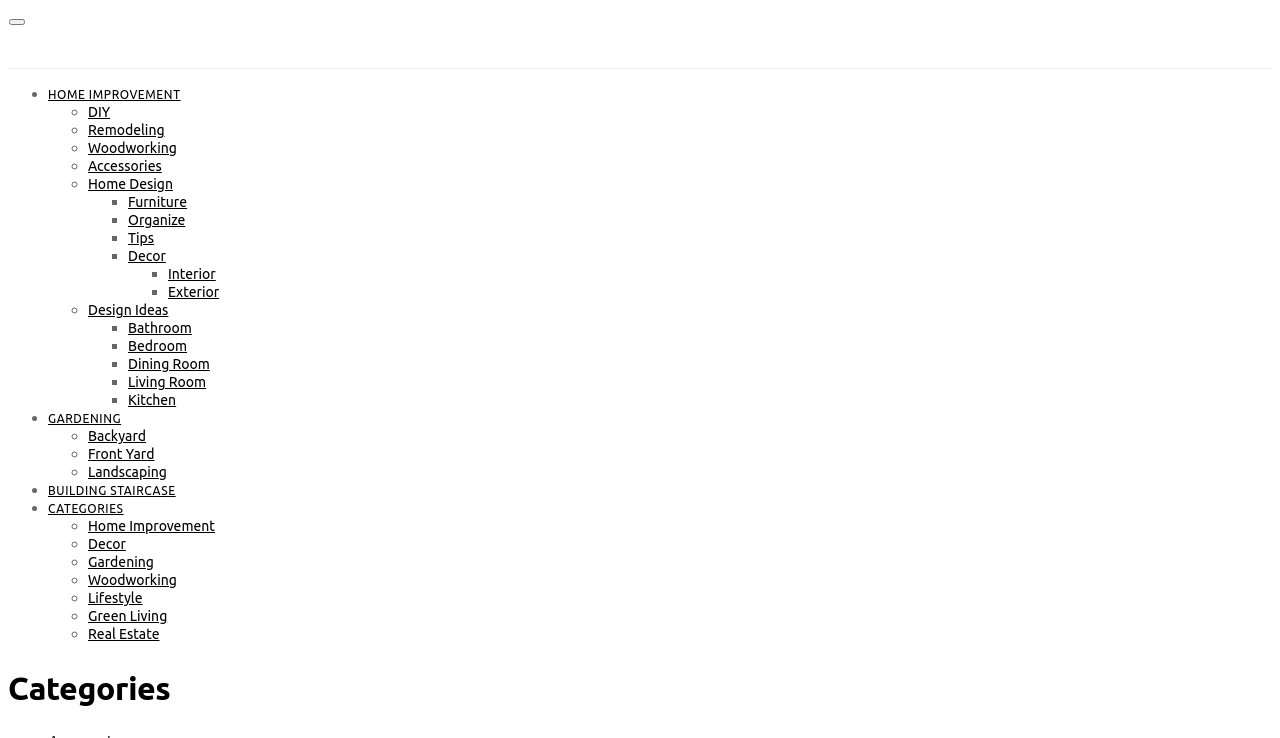Please determine the bounding box coordinates of the element's region to click in order to carry out the following instruction: "Read about 'Bathroom' design ideas". The coordinates should be four float numbers between 0 and 1, i.e., [left, top, right, bottom].

[0.102, 0.369, 0.152, 0.39]